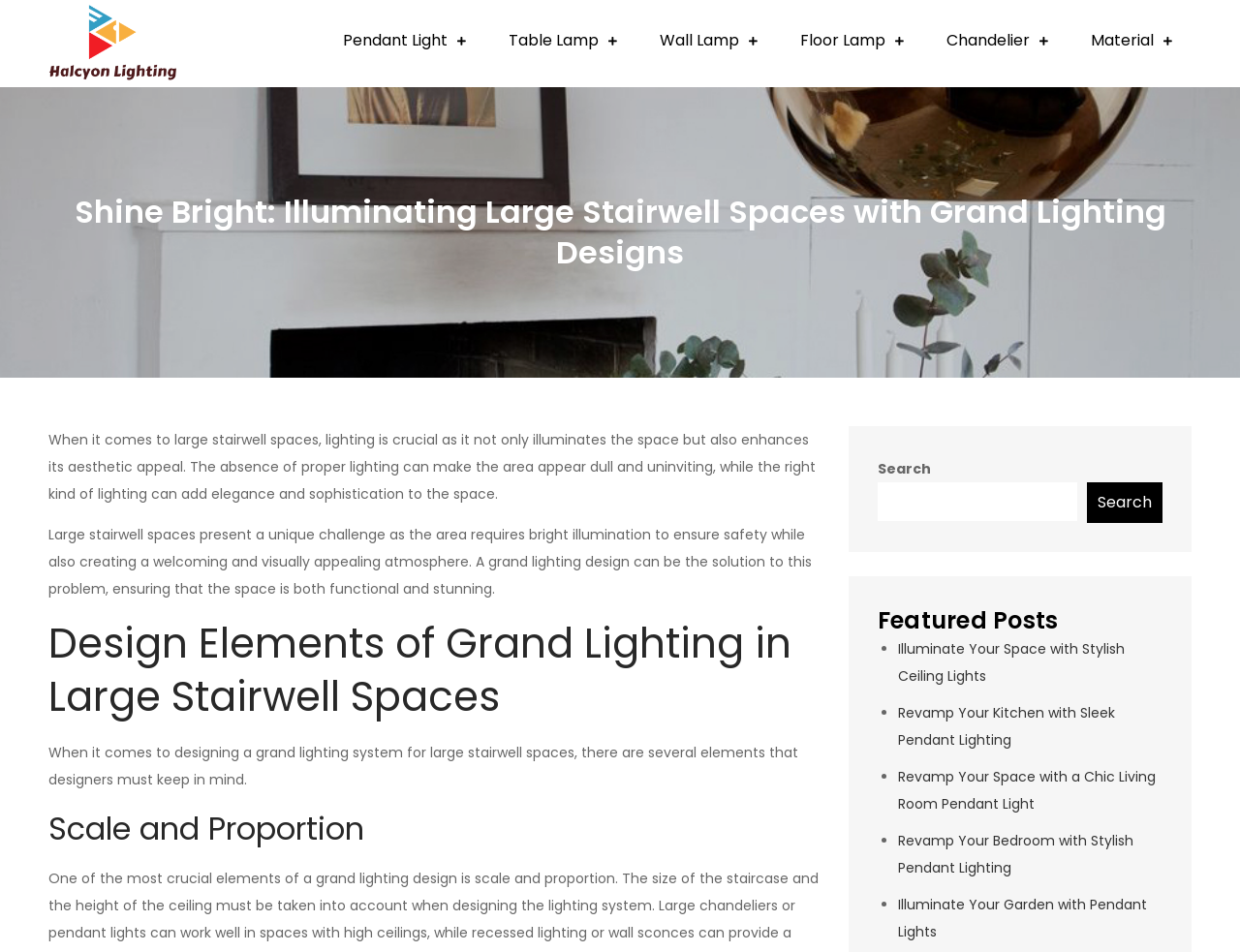Find the bounding box of the UI element described as: "Chandelier". The bounding box coordinates should be given as four float values between 0 and 1, i.e., [left, top, right, bottom].

[0.748, 0.0, 0.861, 0.085]